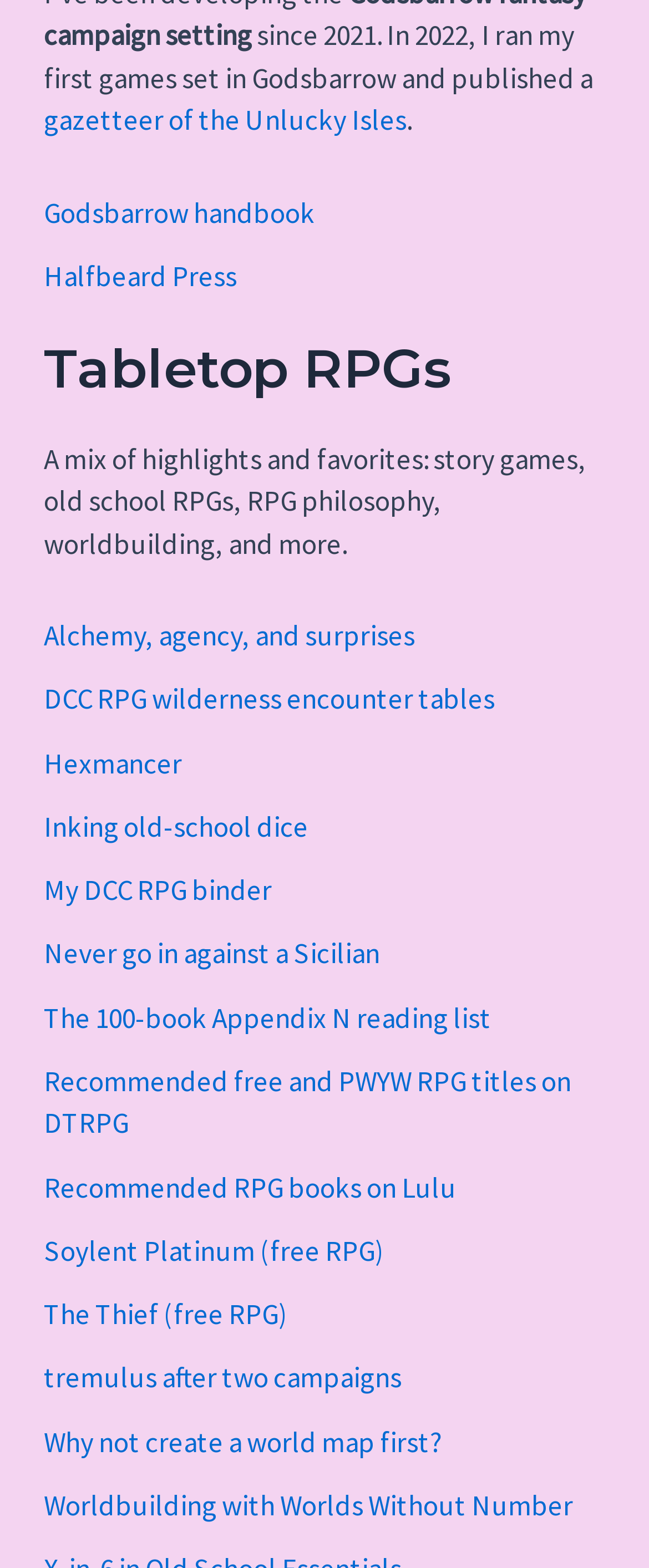Please answer the following query using a single word or phrase: 
What is the author's experience in tabletop RPGs?

Since 2021